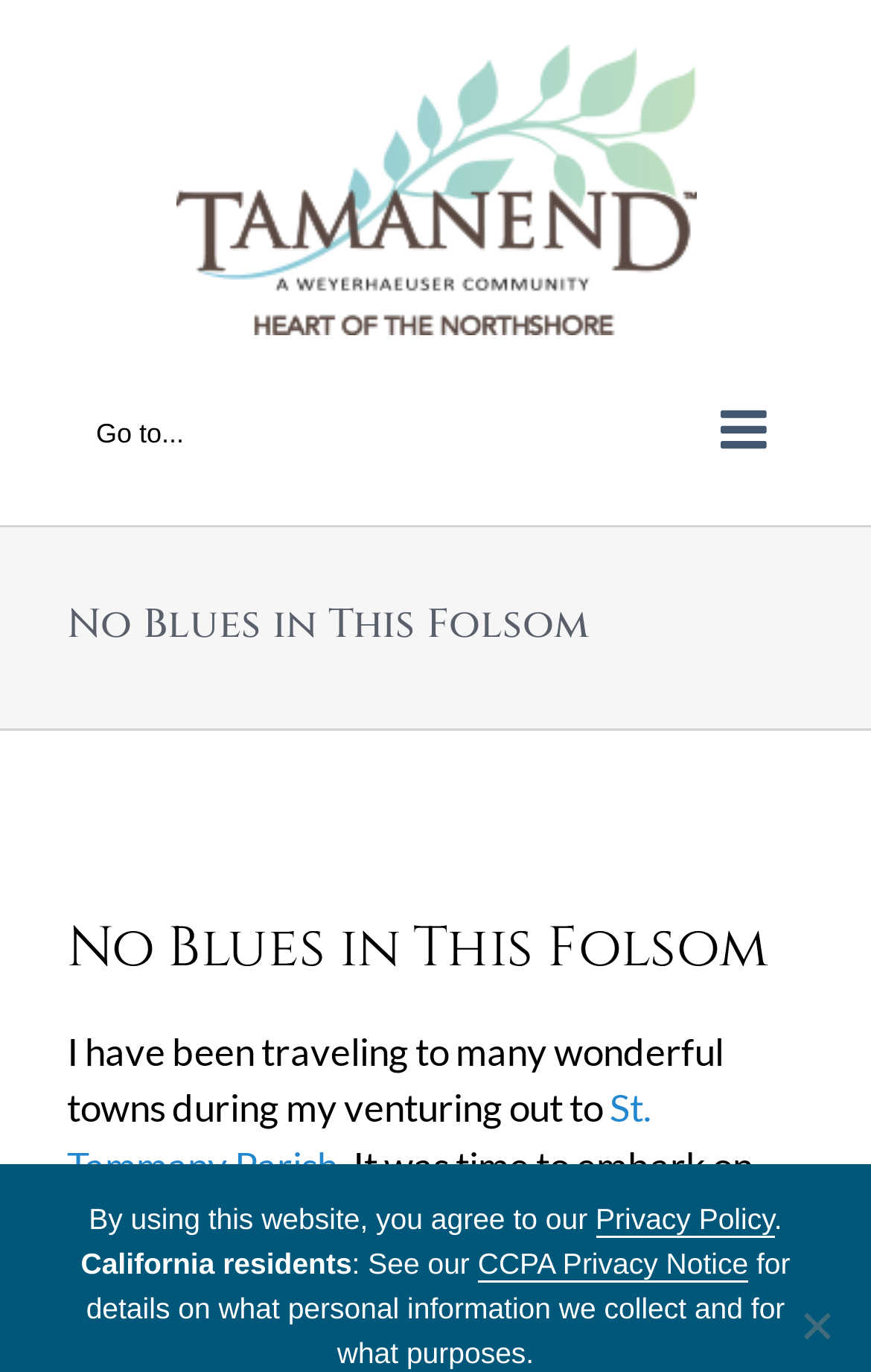Please use the details from the image to answer the following question comprehensively:
What is the current page about?

I inferred this by reading the StaticText element that says 'I have been traveling to many wonderful towns during my venturing out to St. Tammany Parish.' This text suggests that the current page is about the author's travel experiences in St. Tammany Parish.